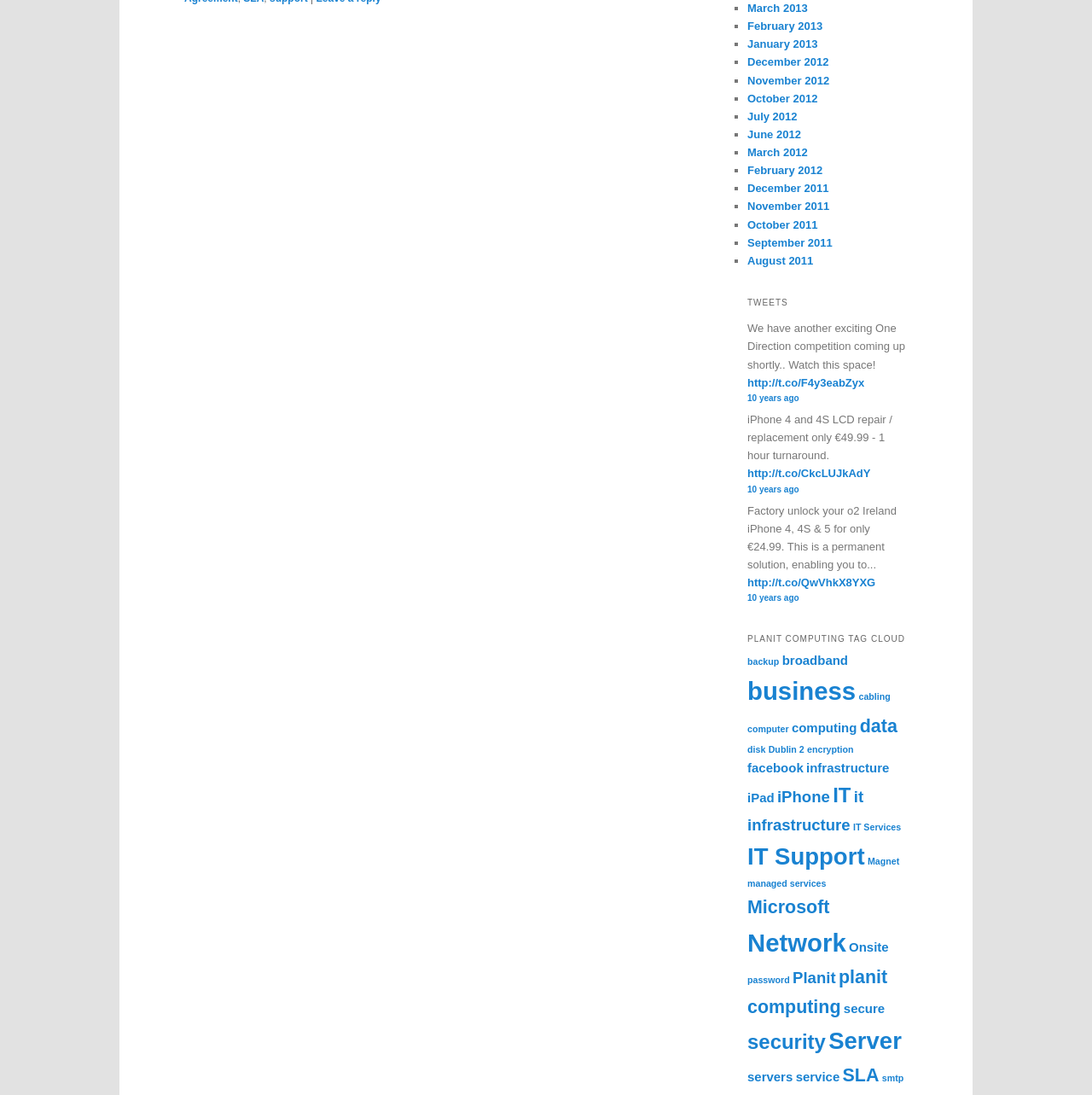Provide the bounding box coordinates for the UI element that is described by this text: "10 years ago". The coordinates should be in the form of four float numbers between 0 and 1: [left, top, right, bottom].

[0.684, 0.442, 0.732, 0.451]